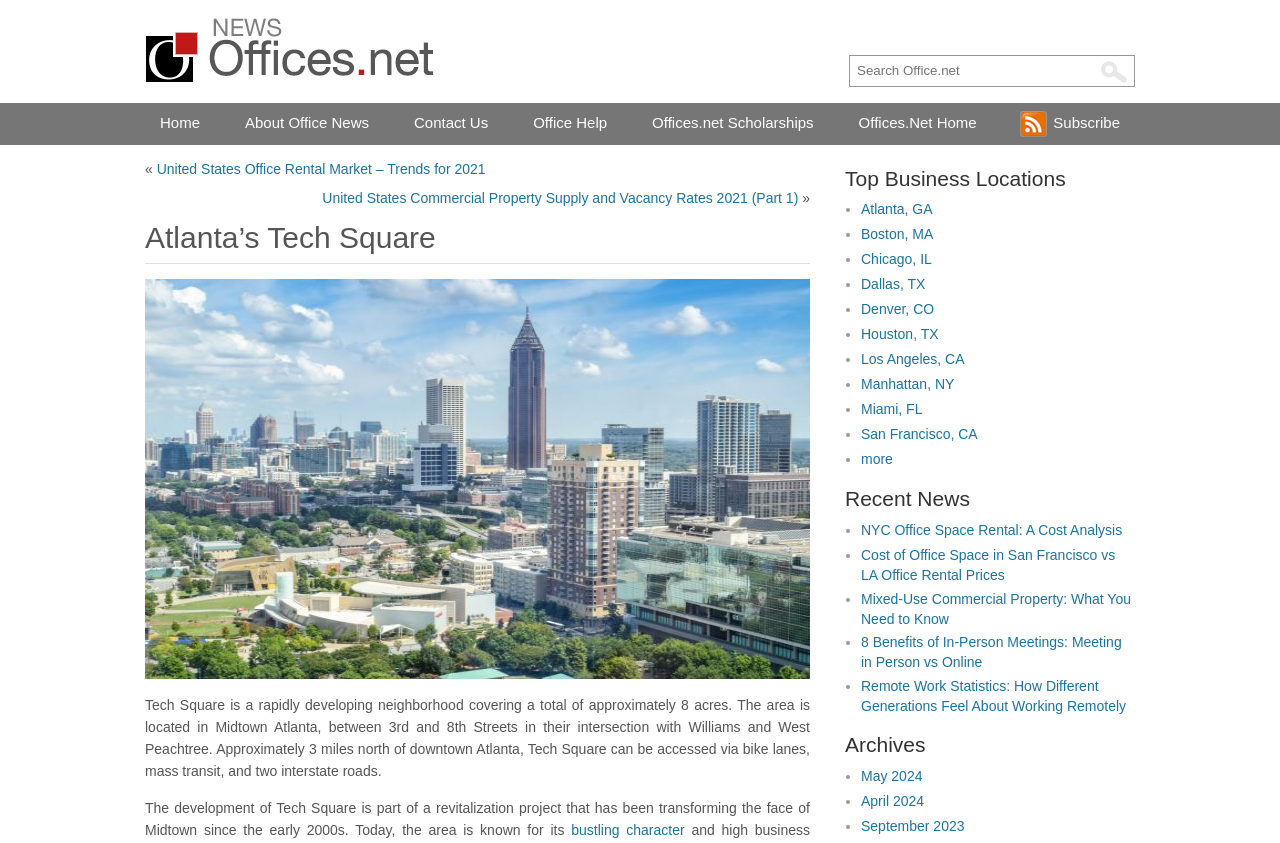What is the name of the neighborhood?
Provide a short answer using one word or a brief phrase based on the image.

Tech Square